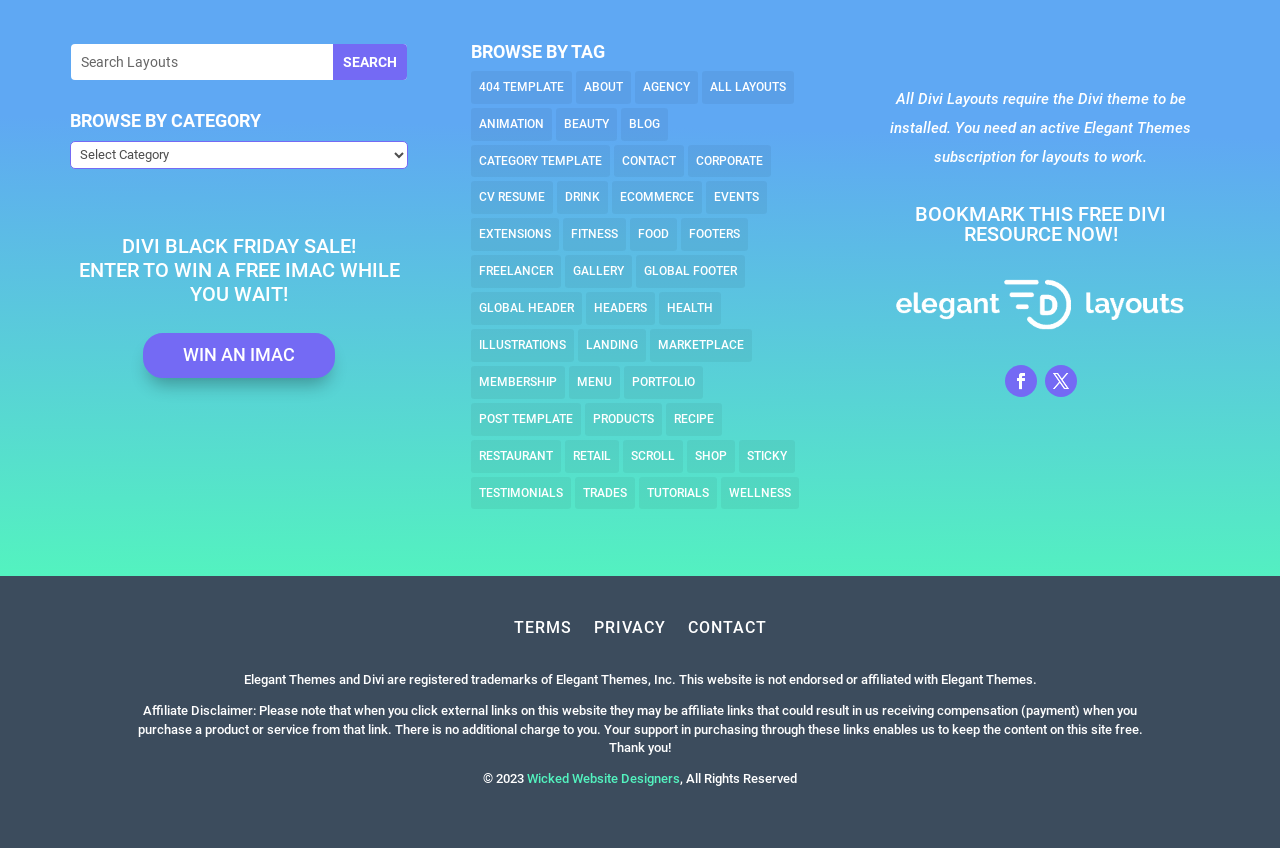Is there a search function on this webpage?
Could you please answer the question thoroughly and with as much detail as possible?

I saw a textbox and a button that says 'Search' at the top of the webpage, which suggests that there is a search function.